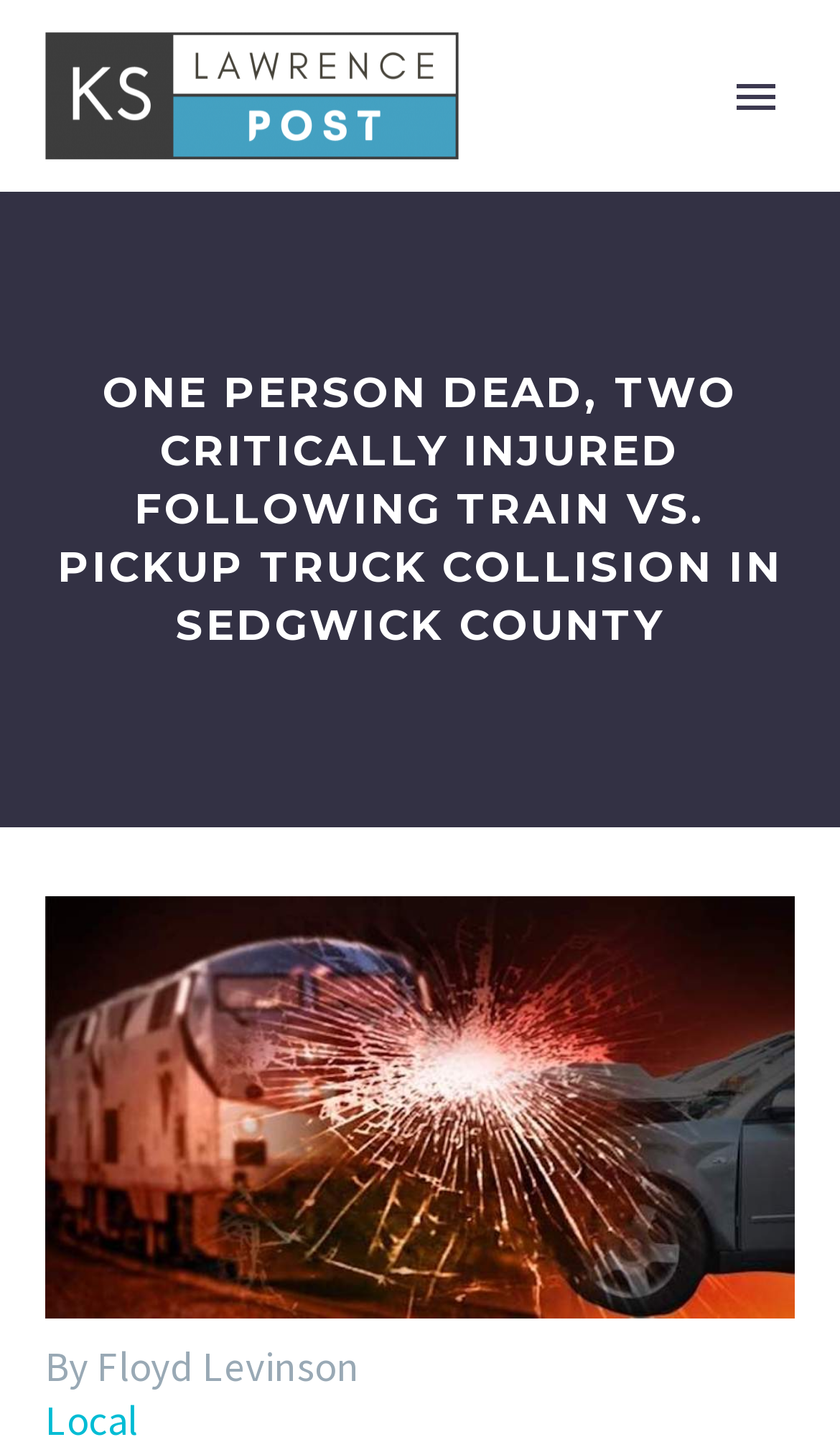Please identify the bounding box coordinates of the element on the webpage that should be clicked to follow this instruction: "Visit the Home page". The bounding box coordinates should be given as four float numbers between 0 and 1, formatted as [left, top, right, bottom].

[0.056, 0.15, 0.944, 0.228]